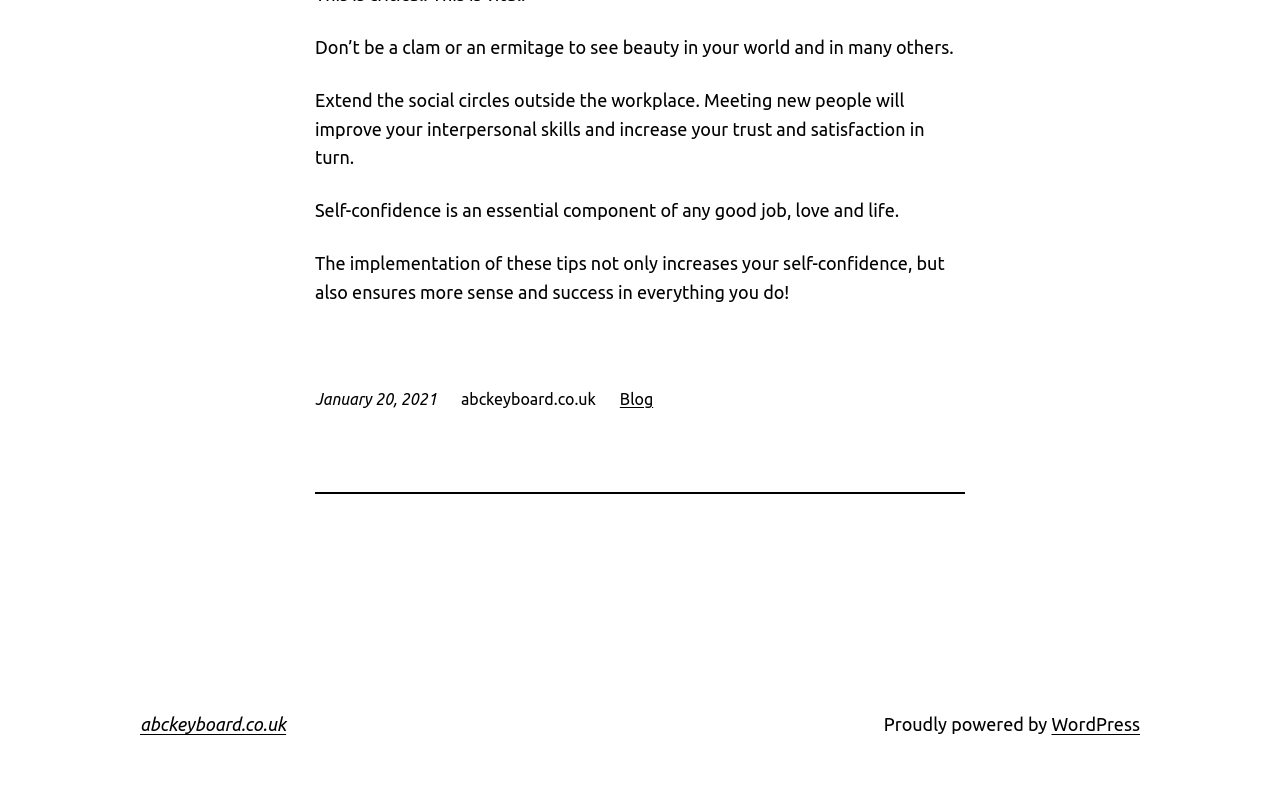With reference to the screenshot, provide a detailed response to the question below:
What is the purpose of the blog post?

I found the purpose of the blog post by reading the static text elements, which provide tips to improve self-confidence and increase sense and success in everything one does.